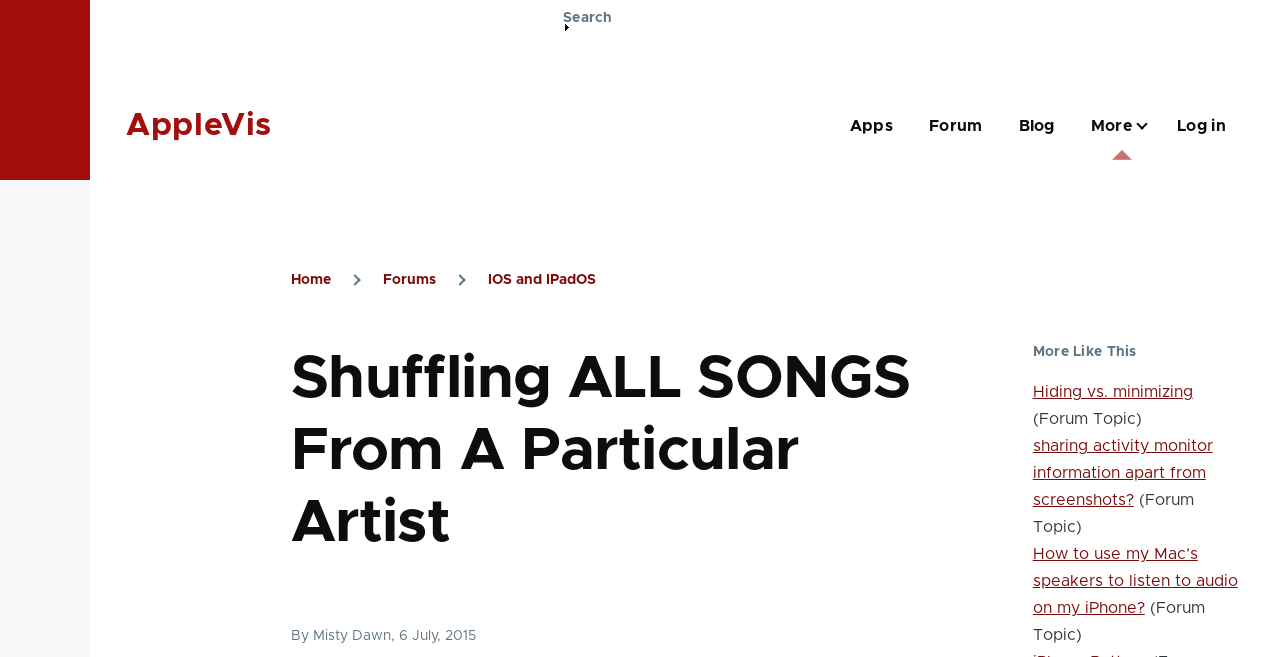What is the name of the website?
Examine the image and provide an in-depth answer to the question.

The name of the website can be found in the banner element, which contains a link with the text 'AppleVis'.